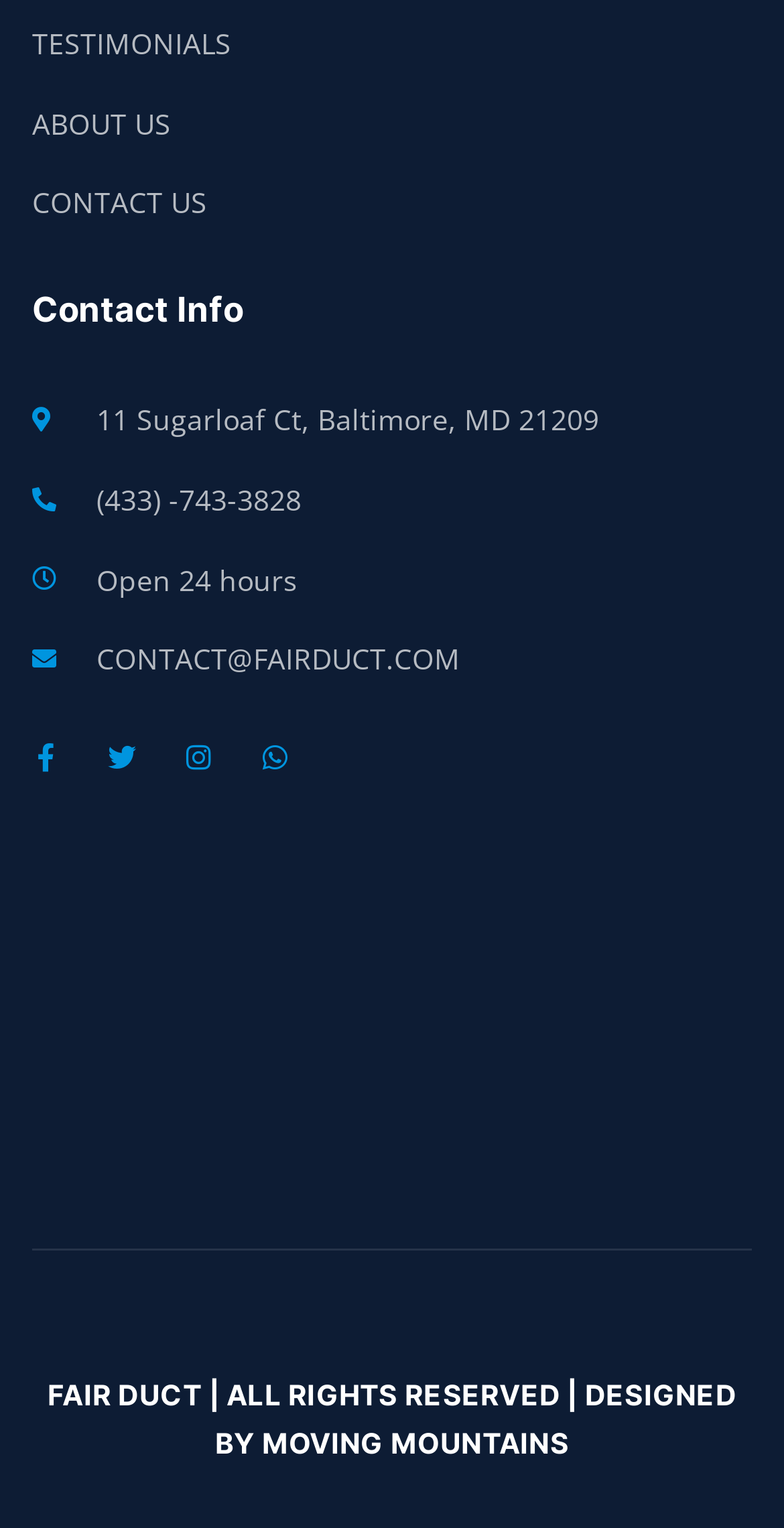What is the phone number of the company?
Give a comprehensive and detailed explanation for the question.

I found the phone number of the company by looking at the link element that contains the phone number, which is '(433) 743-3828'.